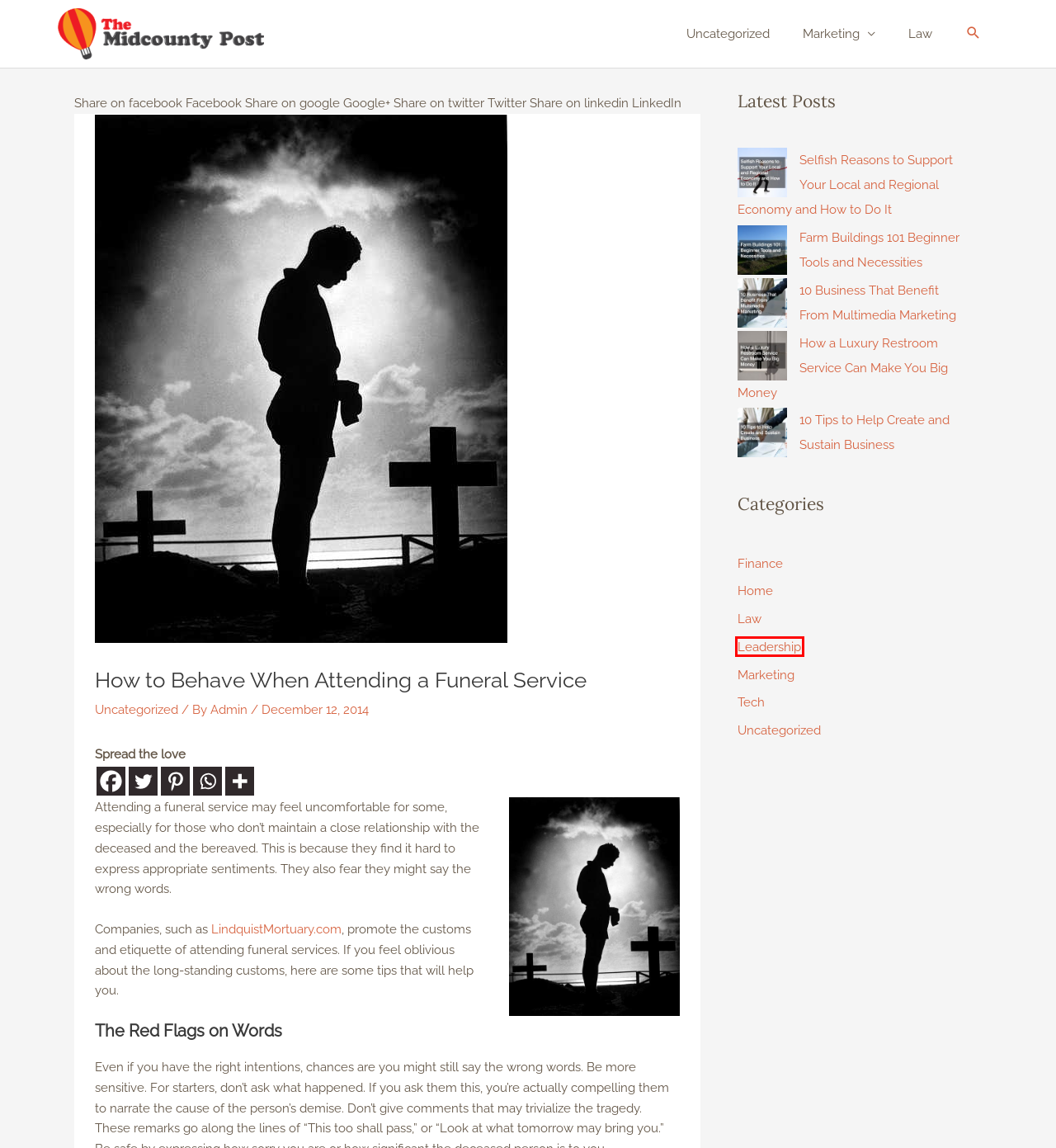Analyze the screenshot of a webpage that features a red rectangle bounding box. Pick the webpage description that best matches the new webpage you would see after clicking on the element within the red bounding box. Here are the candidates:
A. 10 Tips to Help Create and Sustain Business - The Midcounty Post
B. Leadership Archives - The Midcounty Post
C. Home Archives - The Midcounty Post
D. Selfish Reasons to Support Your Local and Regional Economy and How to Do It
E. Finance Archives - The Midcounty Post
F. Marketing Archives - The Midcounty Post
G. Law Archives - The Midcounty Post
H. Uncategorized Archives - The Midcounty Post

B